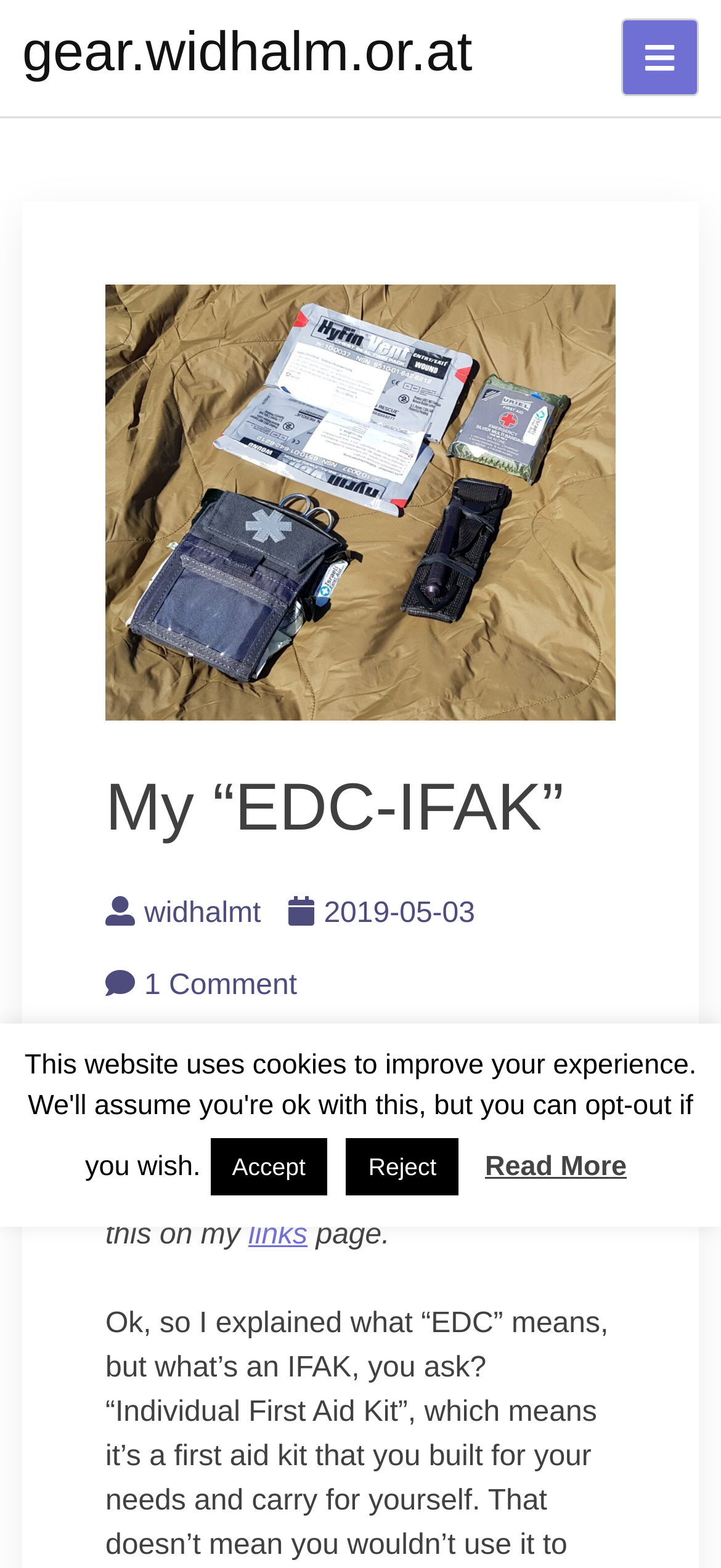Is there a way to read more about the post?
Please craft a detailed and exhaustive response to the question.

I found a link with the text 'Read More' located at the bottom of the page, which suggests that there is more content to read beyond what is currently shown.